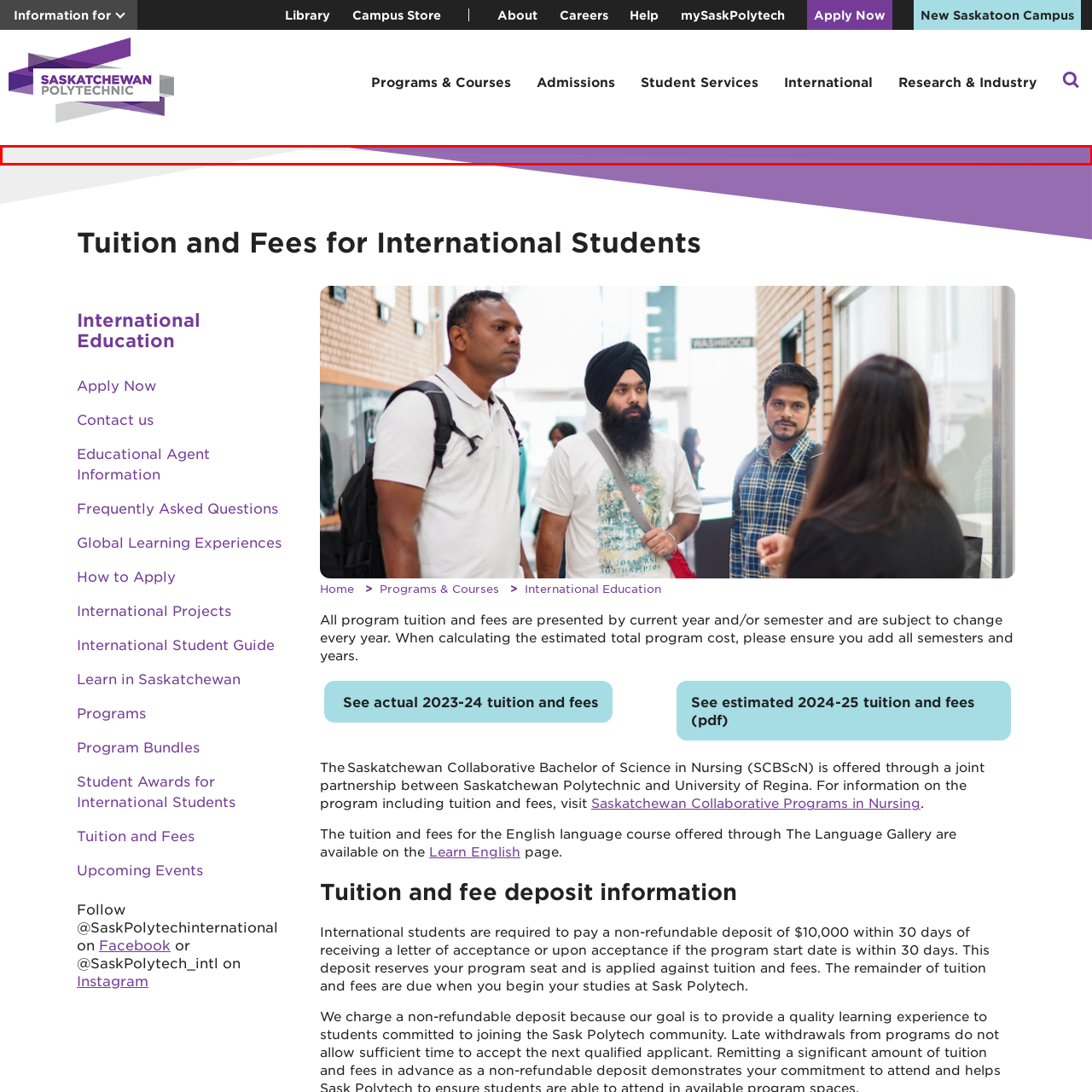Please examine the image highlighted by the red rectangle and provide a comprehensive answer to the following question based on the visual information present:
What is the purpose of the design element?

According to the caption, the geometric design could be used to complement sections of a webpage, particularly in contexts related to education or information, suggesting that the purpose of the design element is to enhance the visual appeal of specific webpage sections.